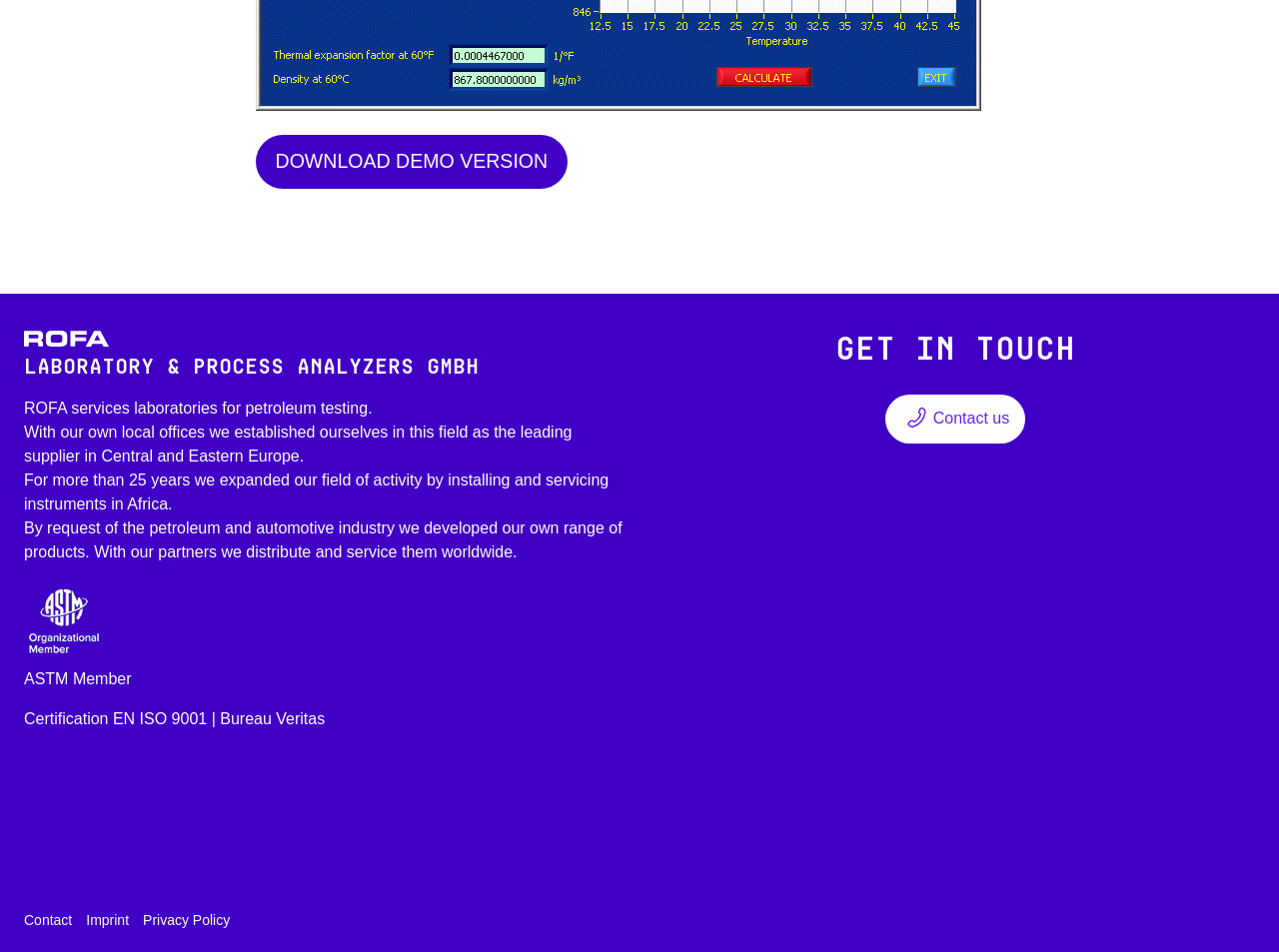What is the industry mentioned?
Relying on the image, give a concise answer in one word or a brief phrase.

petroleum and automotive